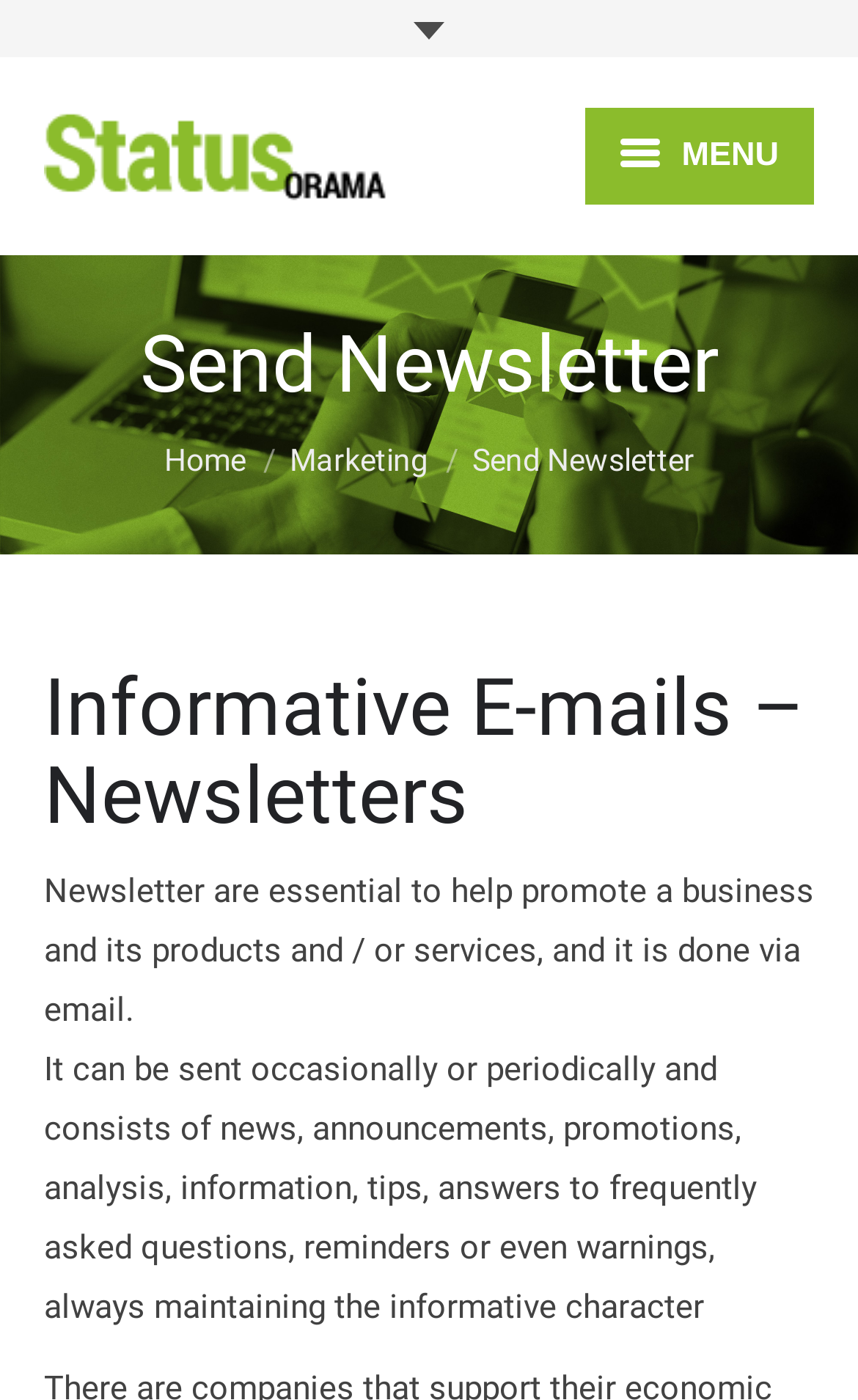Please predict the bounding box coordinates of the element's region where a click is necessary to complete the following instruction: "check customers". The coordinates should be represented by four float numbers between 0 and 1, i.e., [left, top, right, bottom].

[0.282, 0.445, 0.897, 0.514]